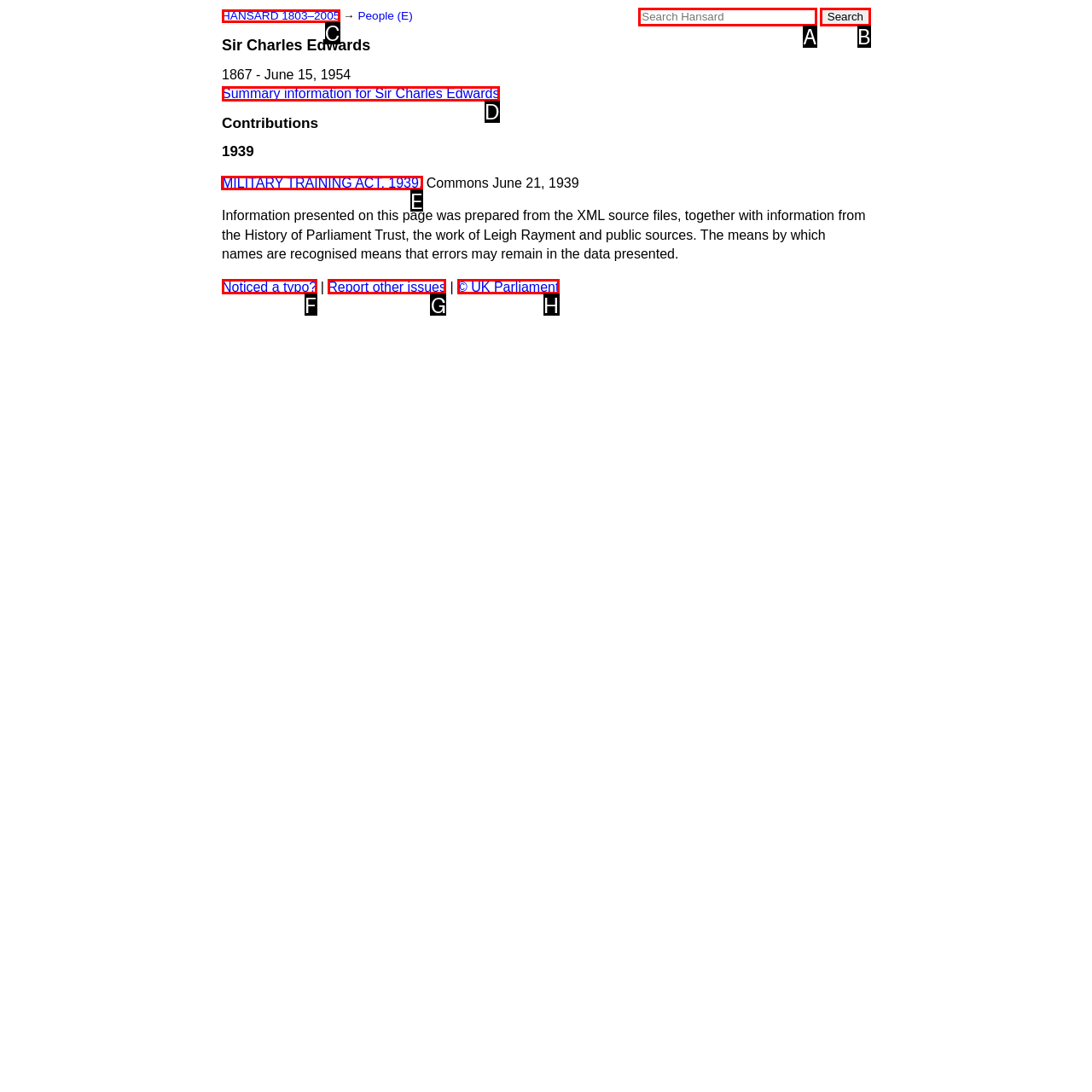Identify the HTML element to click to fulfill this task: Read the MILITARY TRAINING ACT, 1939
Answer with the letter from the given choices.

E